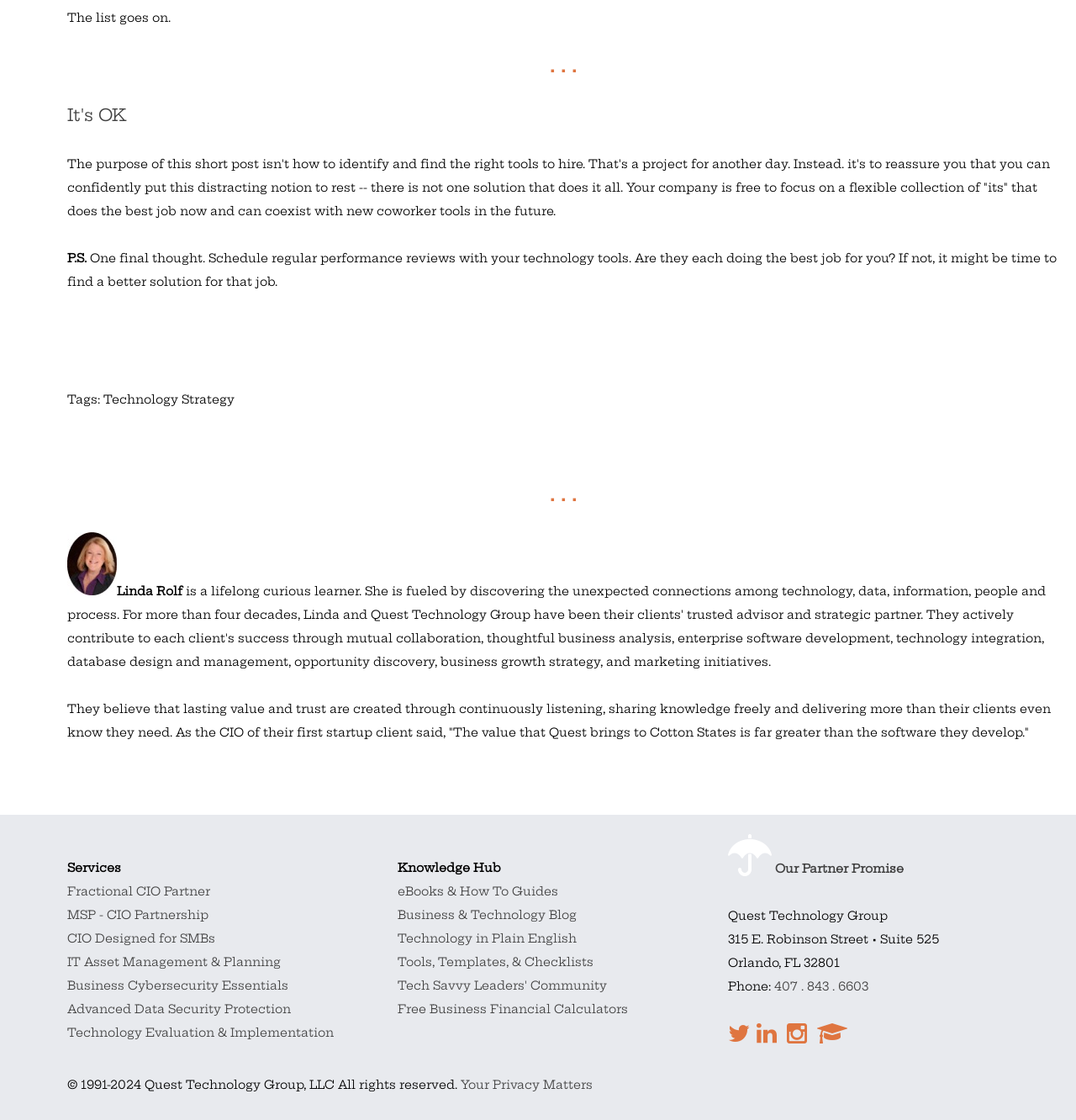Identify the bounding box coordinates for the element you need to click to achieve the following task: "Call the phone number". The coordinates must be four float values ranging from 0 to 1, formatted as [left, top, right, bottom].

[0.719, 0.874, 0.807, 0.887]